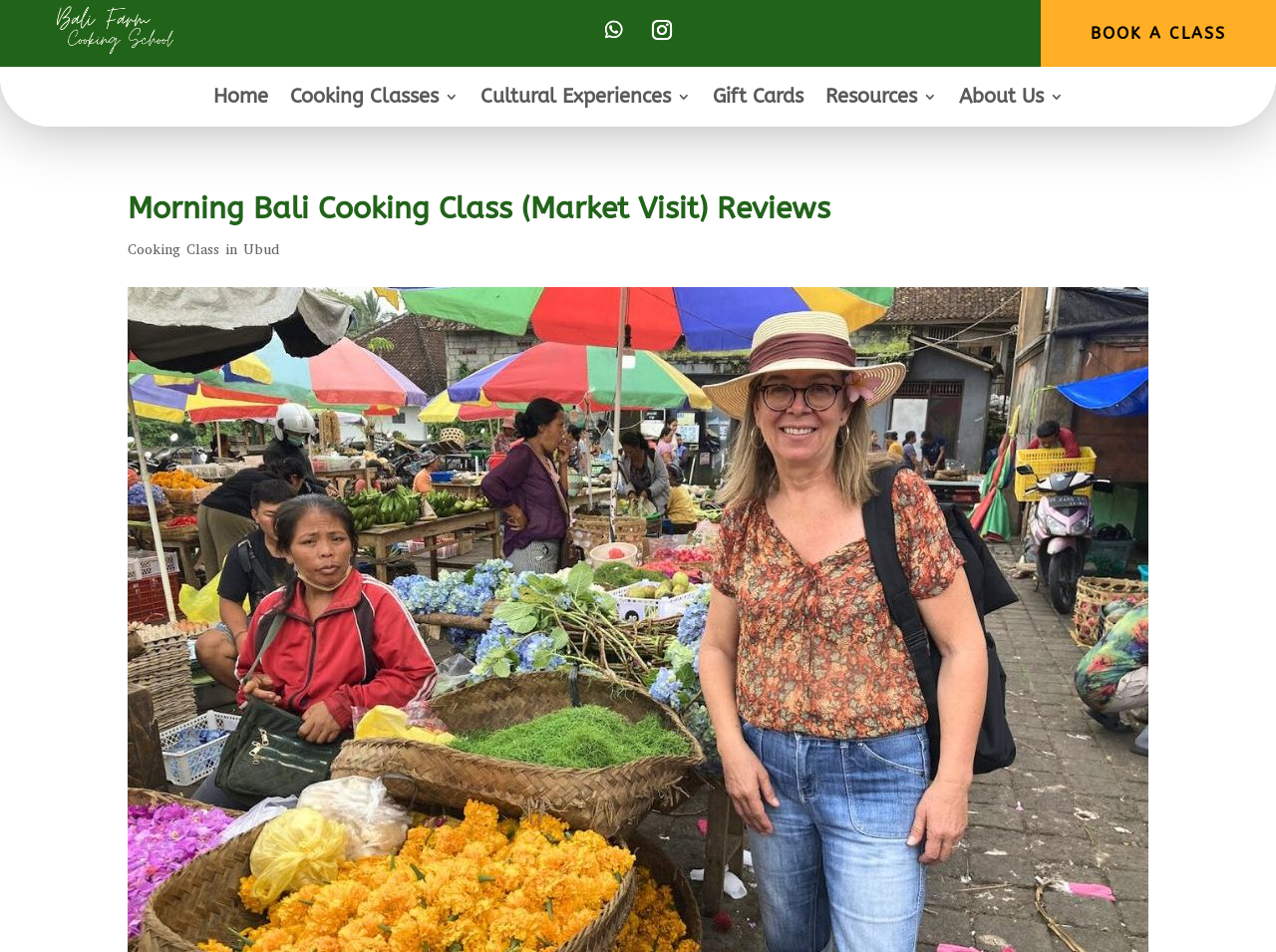How many social media links are present at the top?
From the image, respond using a single word or phrase.

2